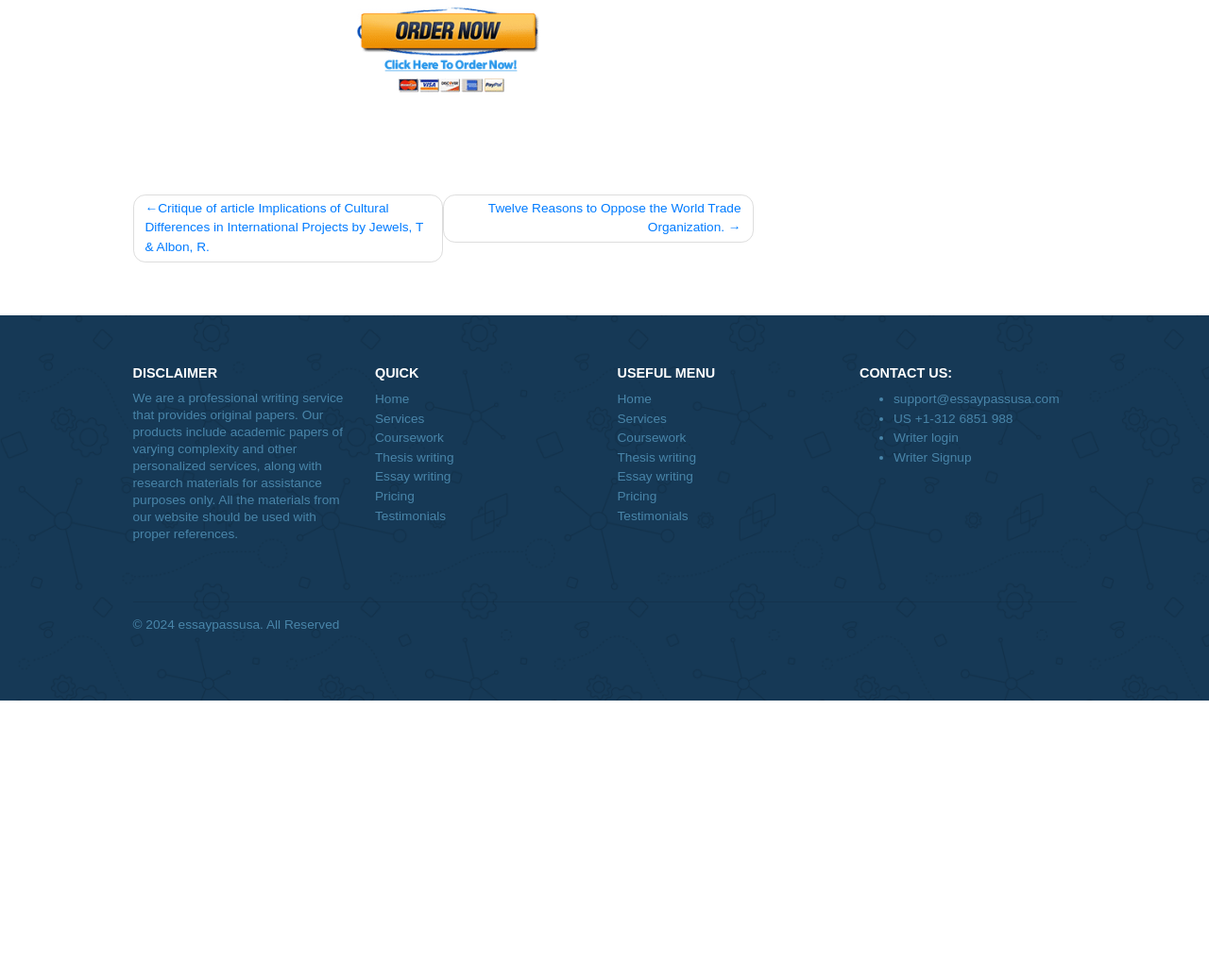Provide a one-word or one-phrase answer to the question:
How can I contact the support team?

Email or phone